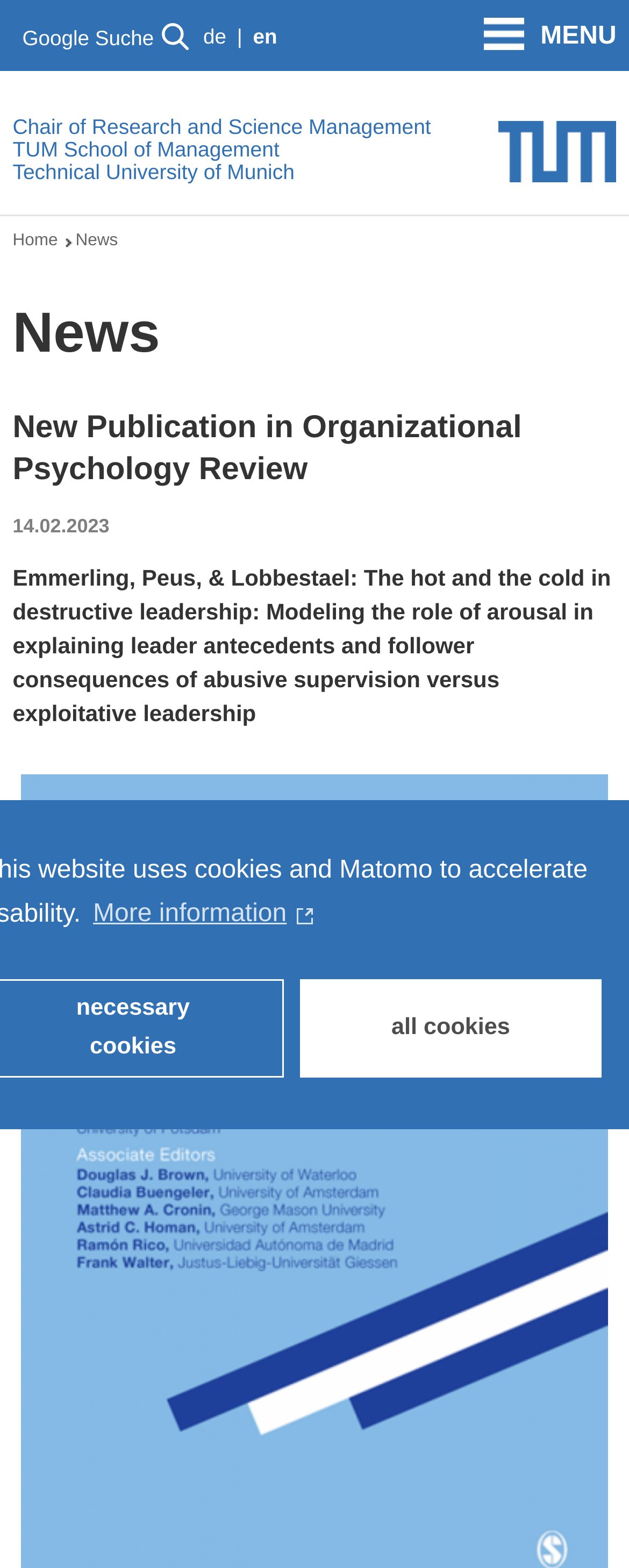Refer to the element description Home and identify the corresponding bounding box in the screenshot. Format the coordinates as (top-left x, top-left y, bottom-right x, bottom-right y) with values in the range of 0 to 1.

[0.02, 0.147, 0.092, 0.161]